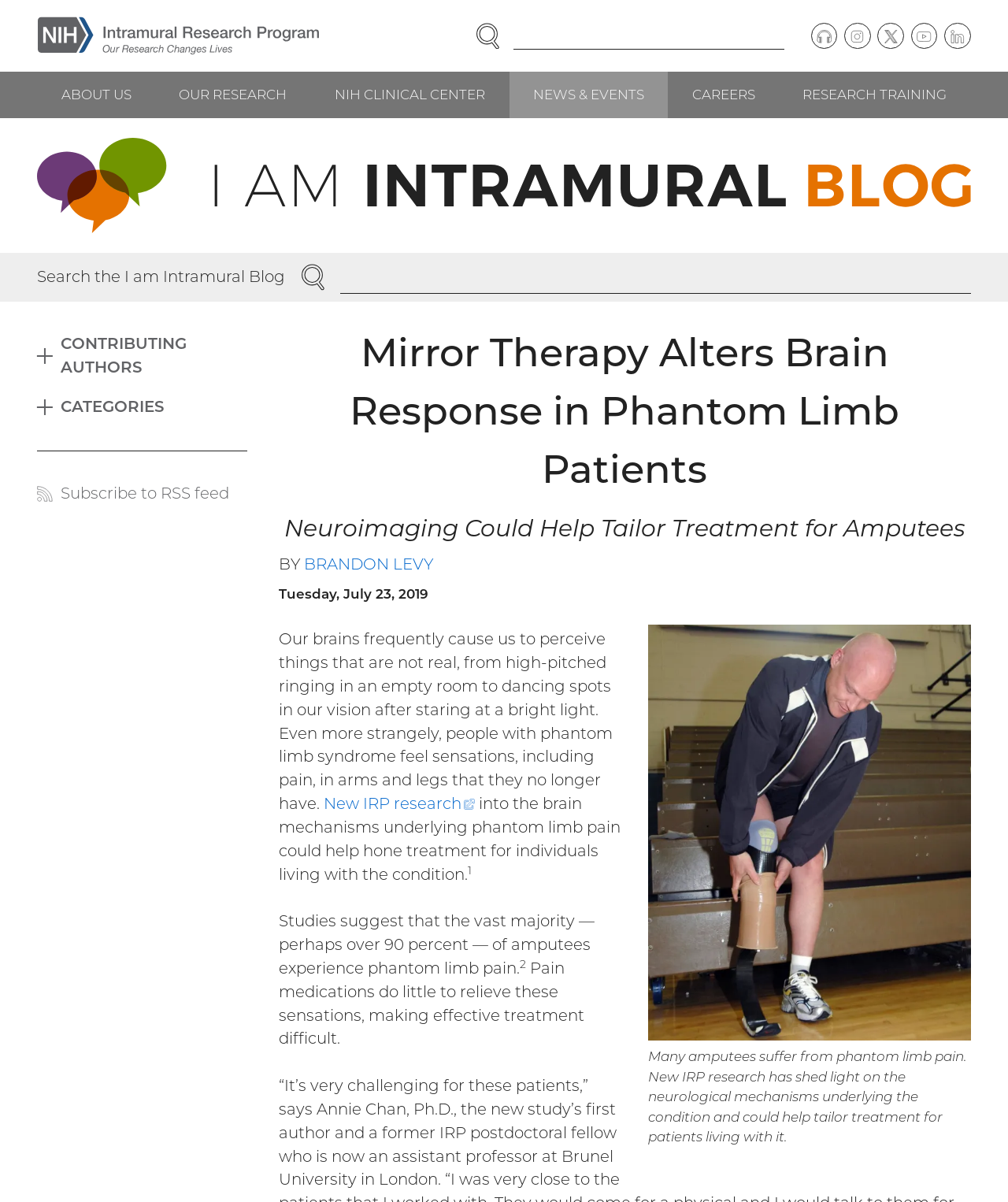Determine the bounding box coordinates of the section to be clicked to follow the instruction: "Click the SEARCH button". The coordinates should be given as four float numbers between 0 and 1, formatted as [left, top, right, bottom].

[0.291, 0.216, 0.329, 0.245]